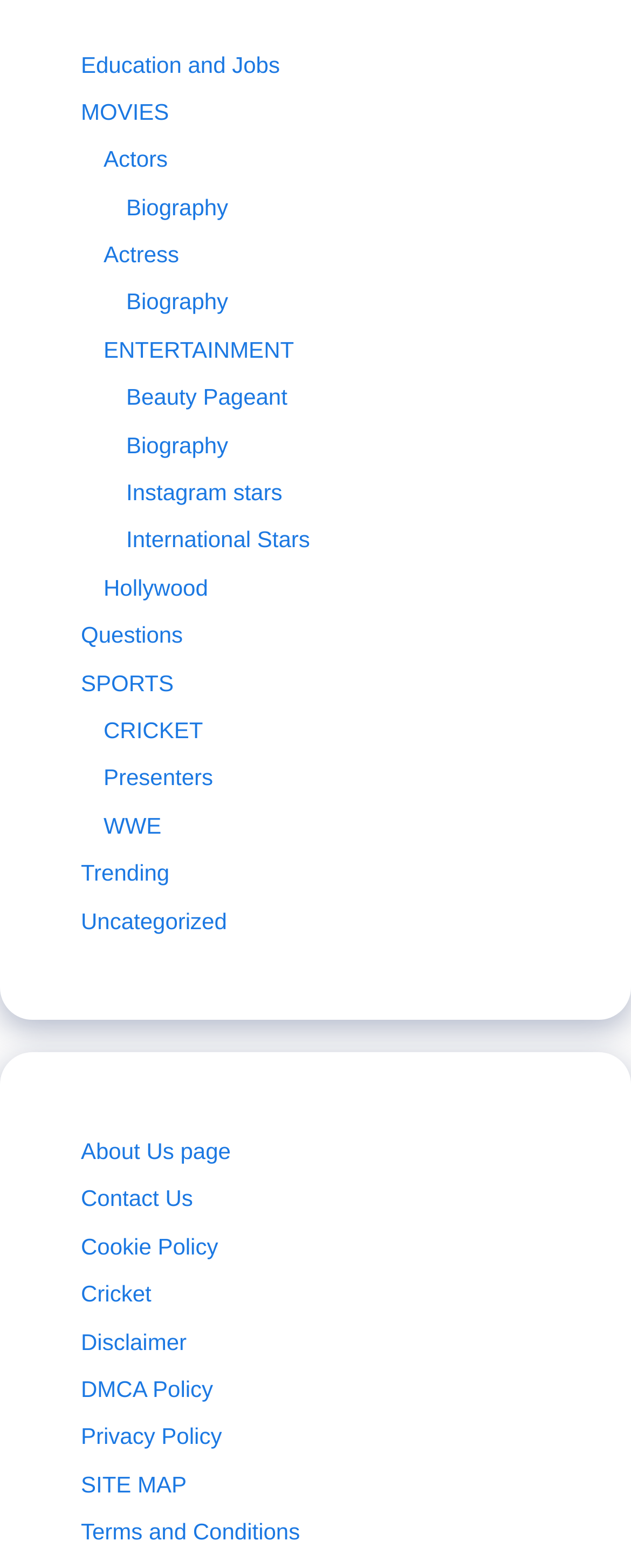Can you pinpoint the bounding box coordinates for the clickable element required for this instruction: "Browse Education and Jobs"? The coordinates should be four float numbers between 0 and 1, i.e., [left, top, right, bottom].

[0.128, 0.033, 0.444, 0.049]